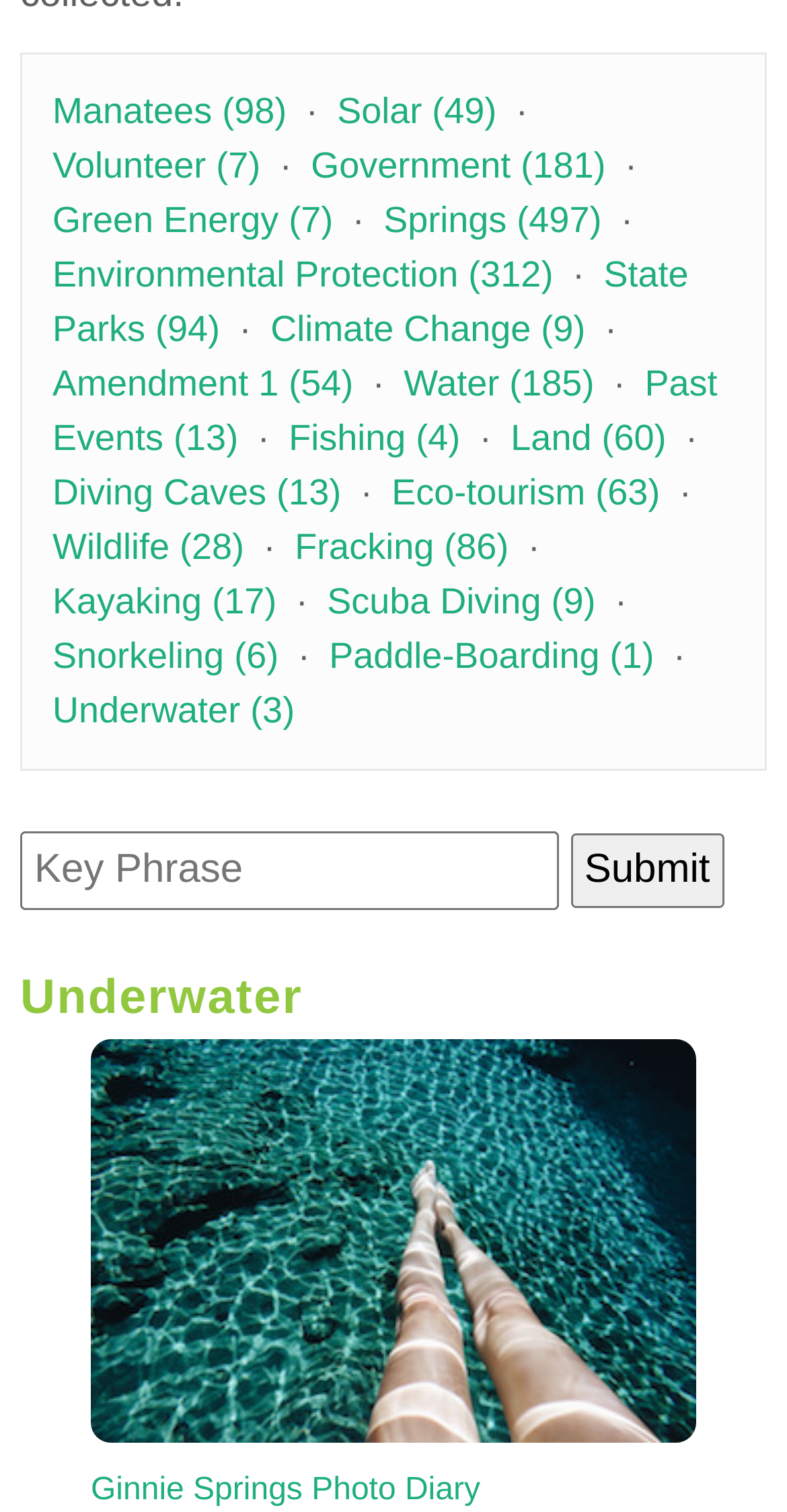How many images are on this webpage?
Give a single word or phrase as your answer by examining the image.

1